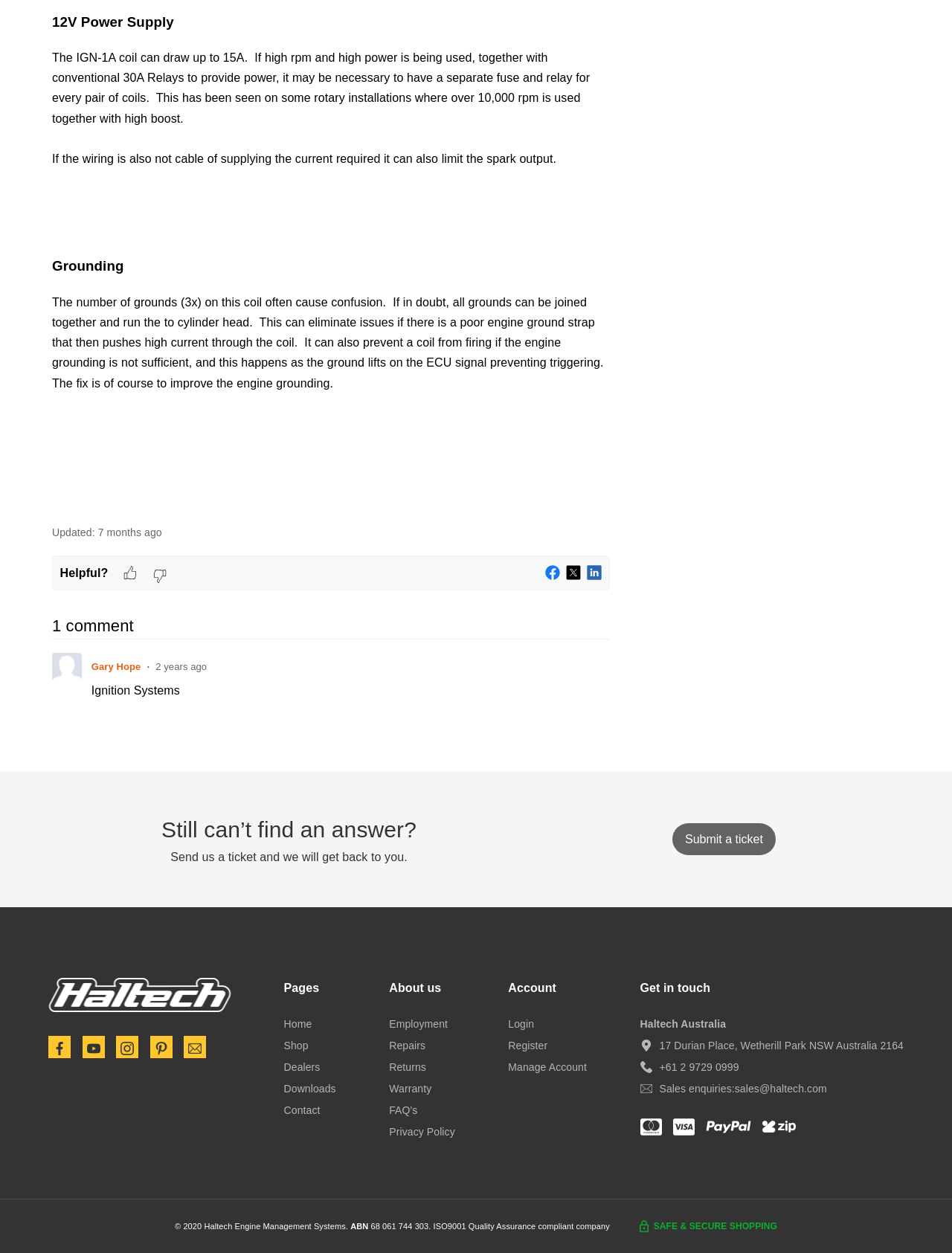Can you specify the bounding box coordinates for the region that should be clicked to fulfill this instruction: "Click on the 'Login' link".

[0.534, 0.812, 0.561, 0.822]